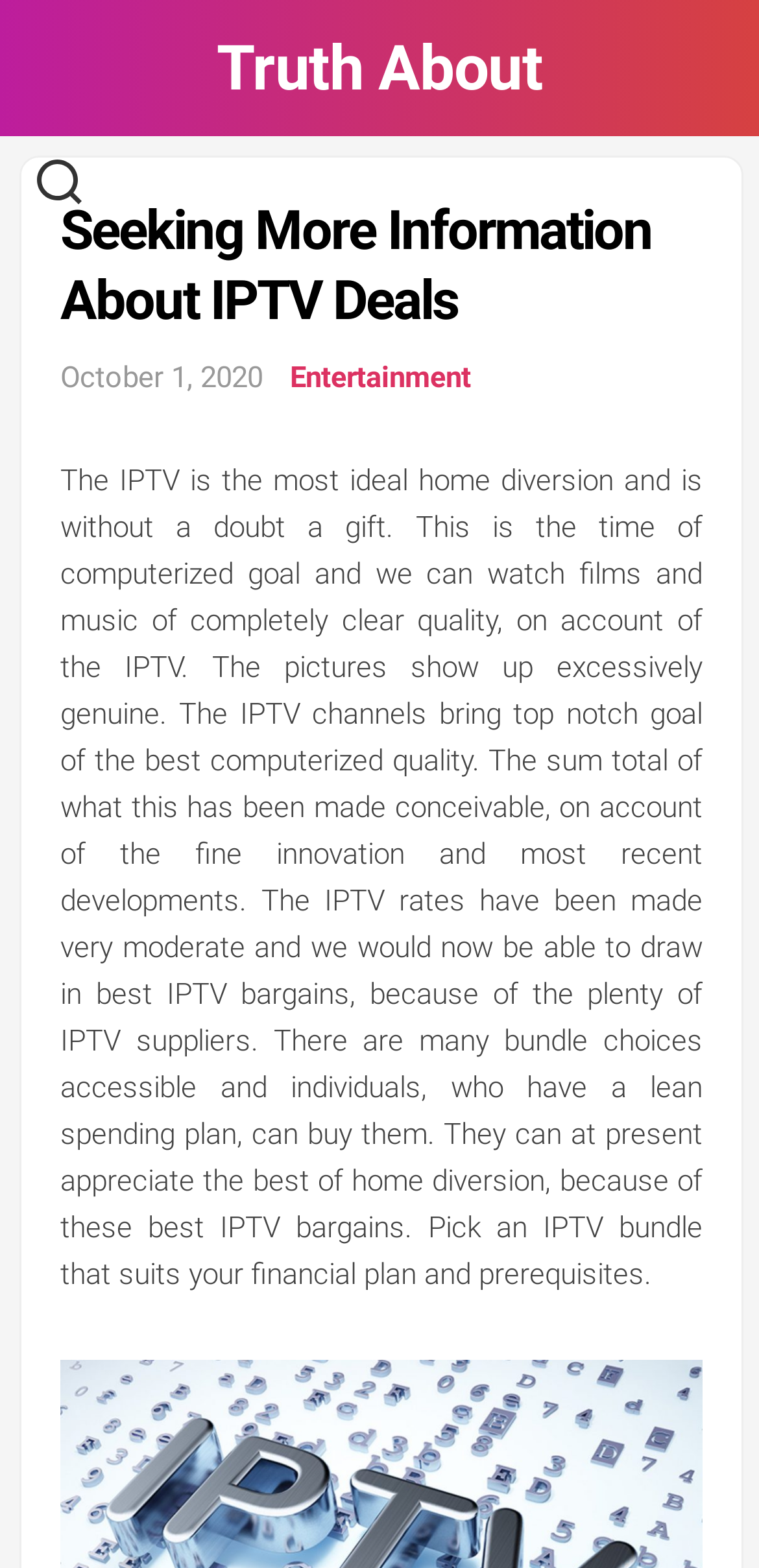Using details from the image, please answer the following question comprehensively:
What is the main topic of the article?

I found the main topic of the article by reading the content of the article, which discusses the benefits and affordability of IPTV deals.